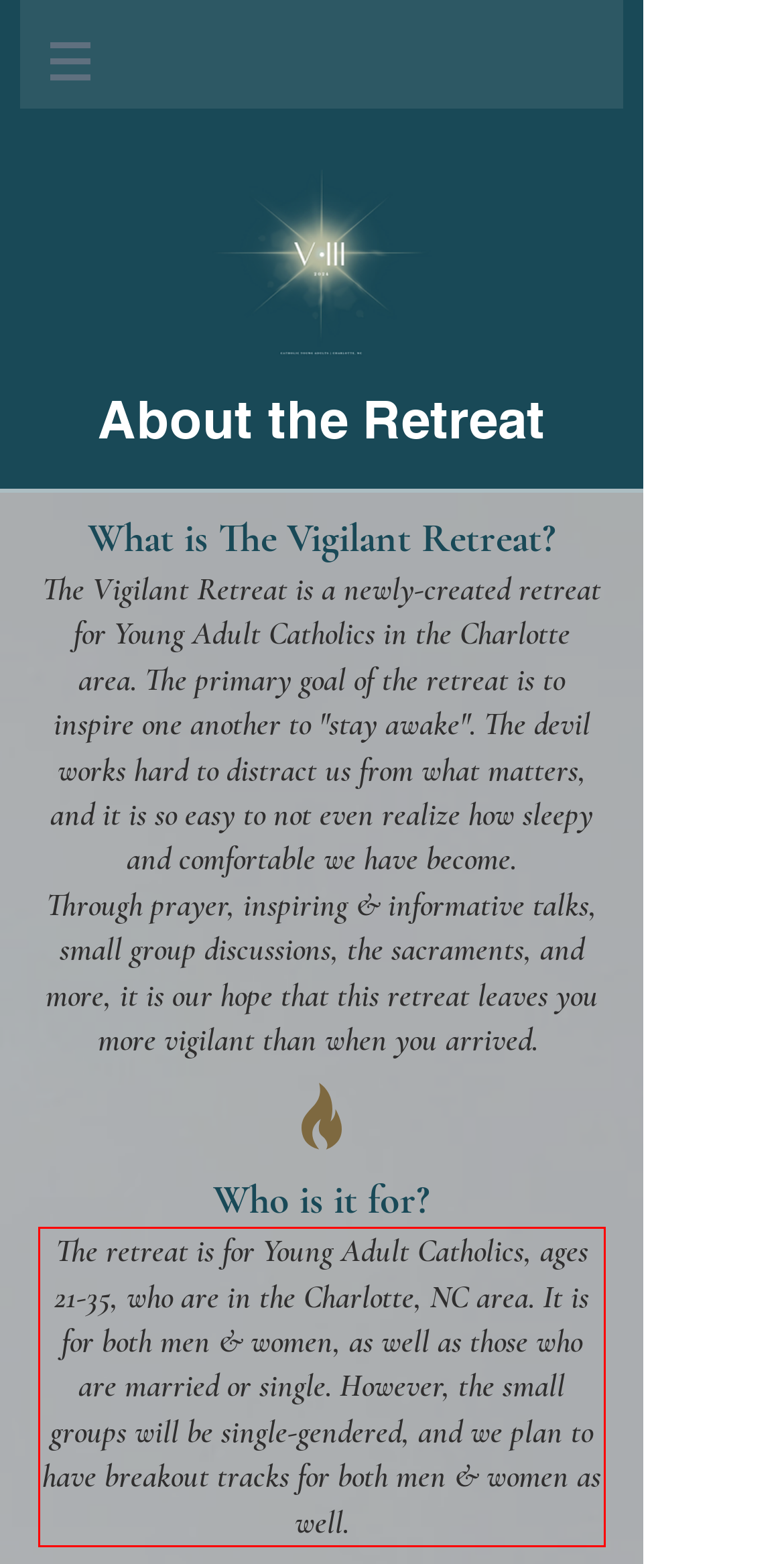Please identify the text within the red rectangular bounding box in the provided webpage screenshot.

The retreat is for Young Adult Catholics, ages 21-35, who are in the Charlotte, NC area. It is for both men & women, as well as those who are married or single. However, the small groups will be single-gendered, and we plan to have breakout tracks for both men & women as well.